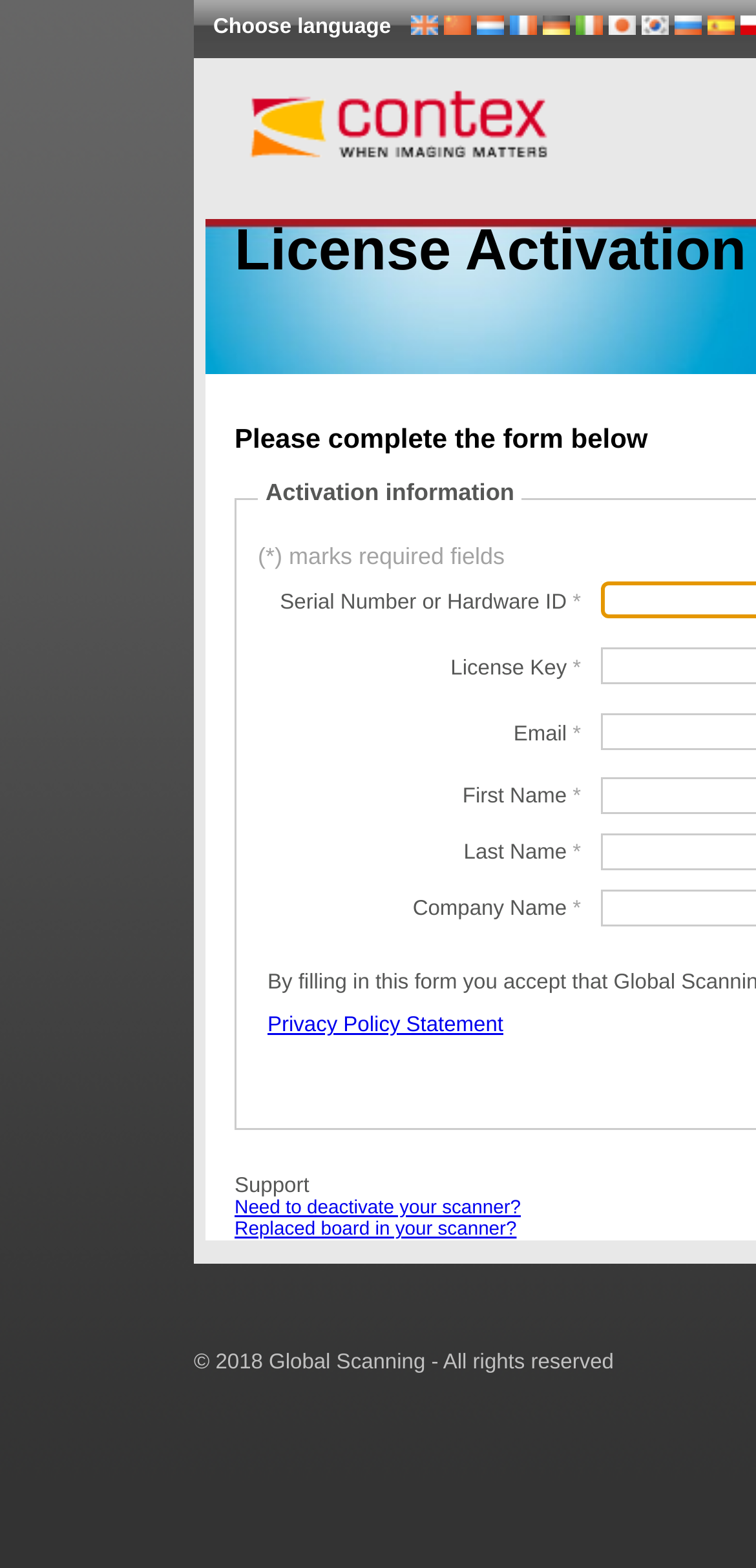Please find the bounding box coordinates of the element that needs to be clicked to perform the following instruction: "Need to deactivate your scanner?". The bounding box coordinates should be four float numbers between 0 and 1, represented as [left, top, right, bottom].

[0.31, 0.764, 0.689, 0.778]